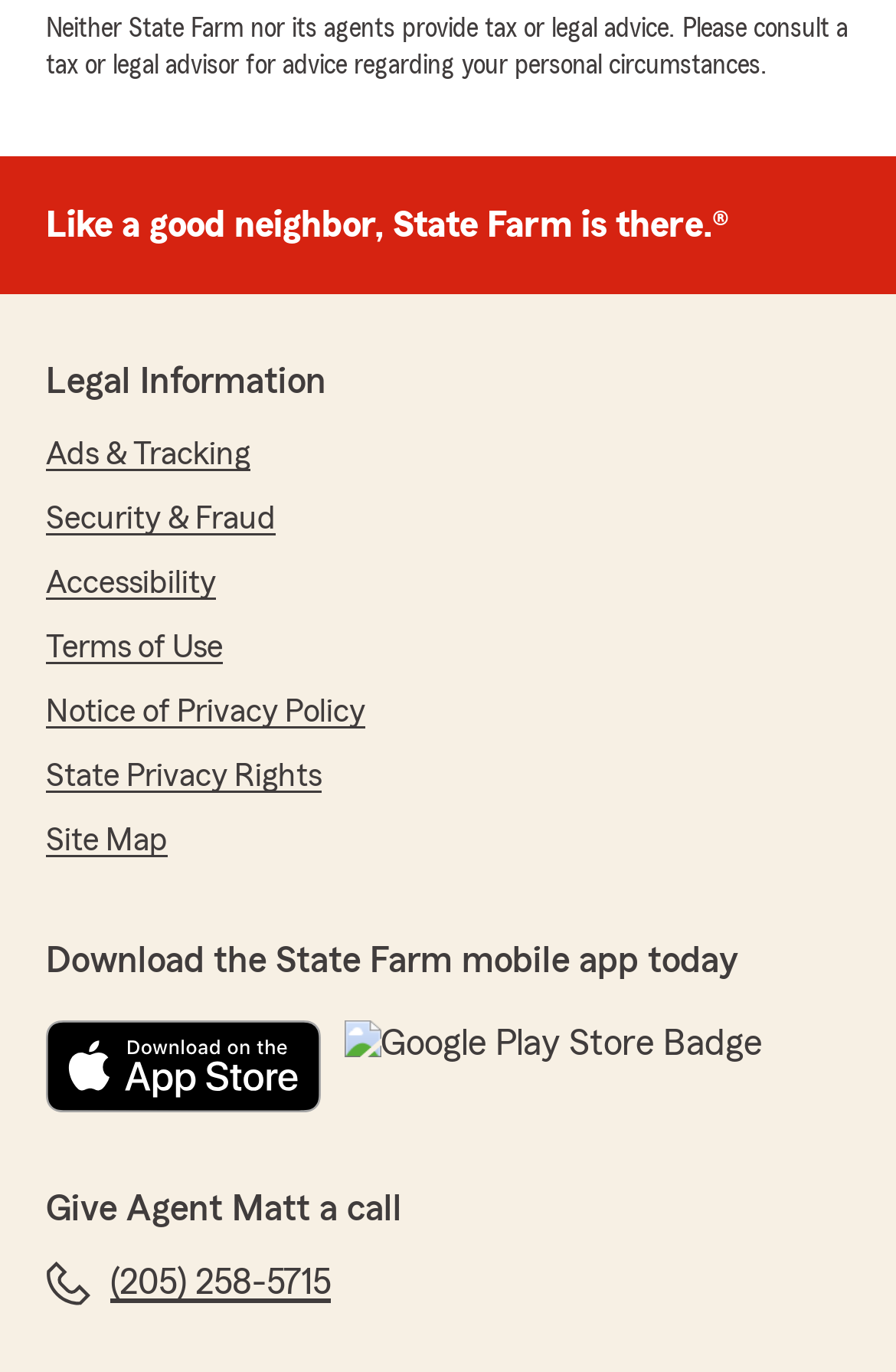What is the slogan of State Farm?
Based on the image, respond with a single word or phrase.

Like a good neighbor, State Farm is there.